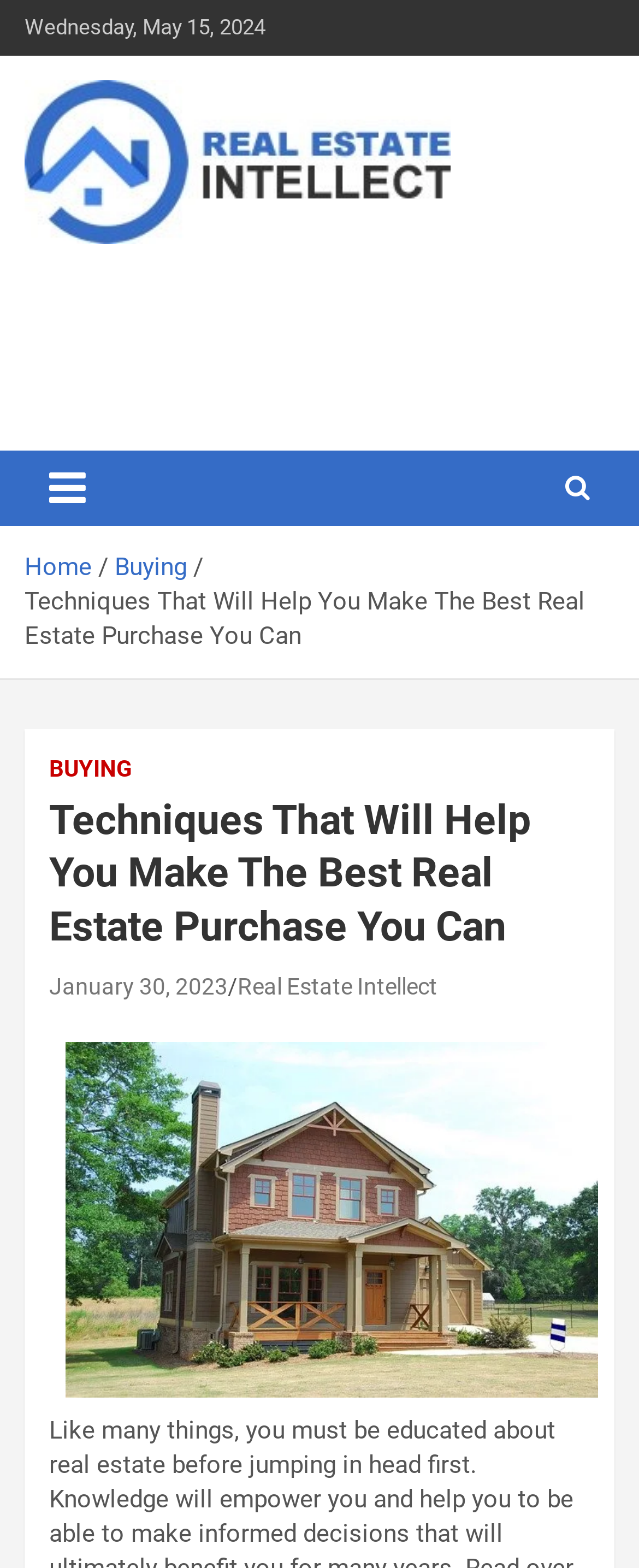Provide a comprehensive caption for the webpage.

The webpage appears to be a real estate blog or article page. At the top left, there is a date "Wednesday, May 15, 2024" and a link to "Real Estate Intellect" with an accompanying image of the same name. Below this, there is a heading "Real Estate Intellect" with another link to the same name. 

To the right of the date, there is a text "Be Smart About Real Estate". A button "Toggle navigation" is located below the date, which controls a navigation bar. The navigation bar, labeled as "Breadcrumbs", contains links to "Home" and "Buying" categories. 

Below the navigation bar, there is a static text "Techniques That Will Help You Make The Best Real Estate Purchase You Can", which is likely the title of the article. A link to "BUYING" is situated to the right of this title. 

The main content of the article is contained within a header section, which includes the same title as before, a link to the date "January 30, 2023", and a link to "Real Estate Intellect". An image is placed at the bottom of the page, taking up most of the width.